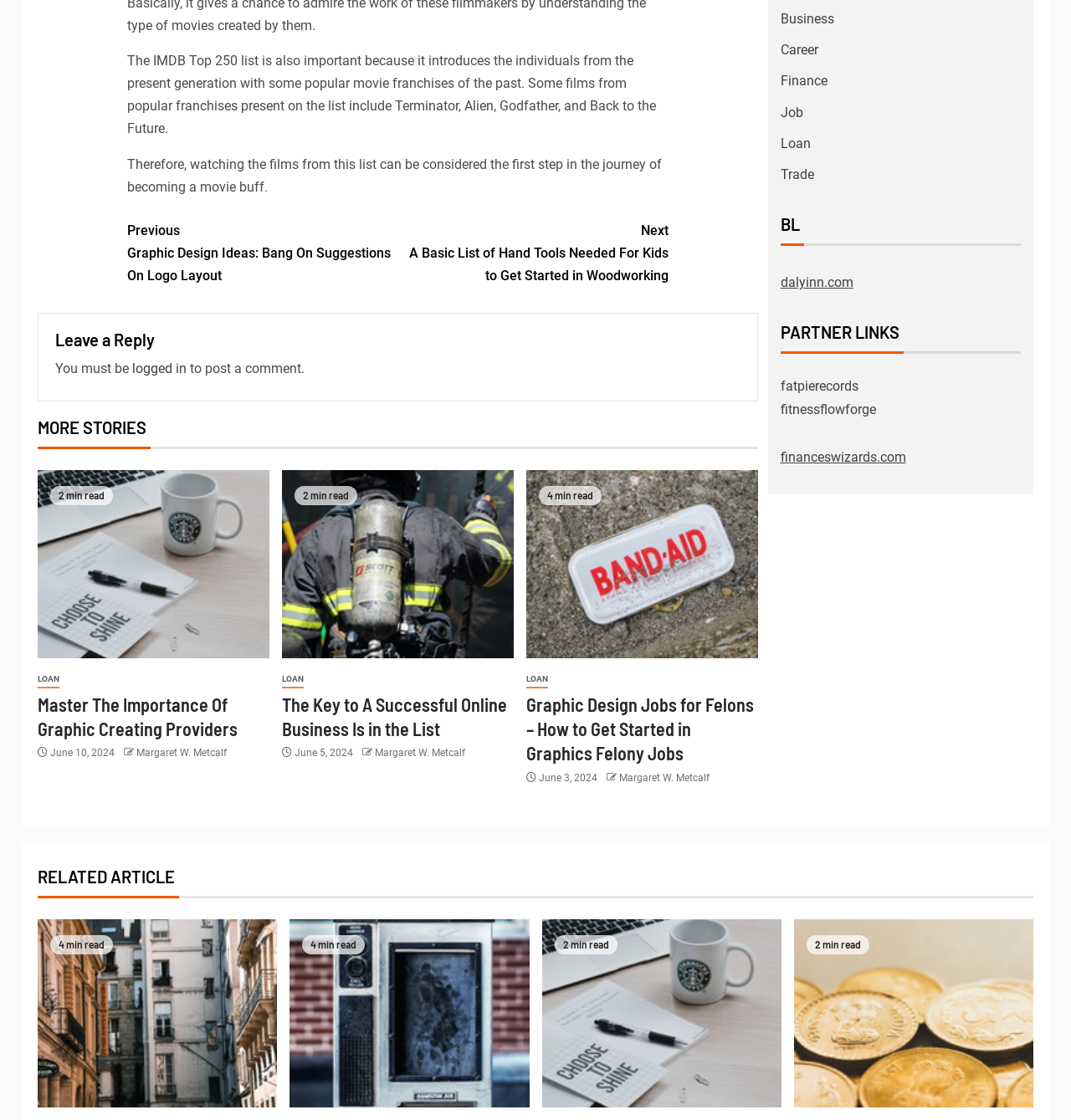Identify the bounding box for the element characterized by the following description: "Career".

[0.729, 0.038, 0.764, 0.052]